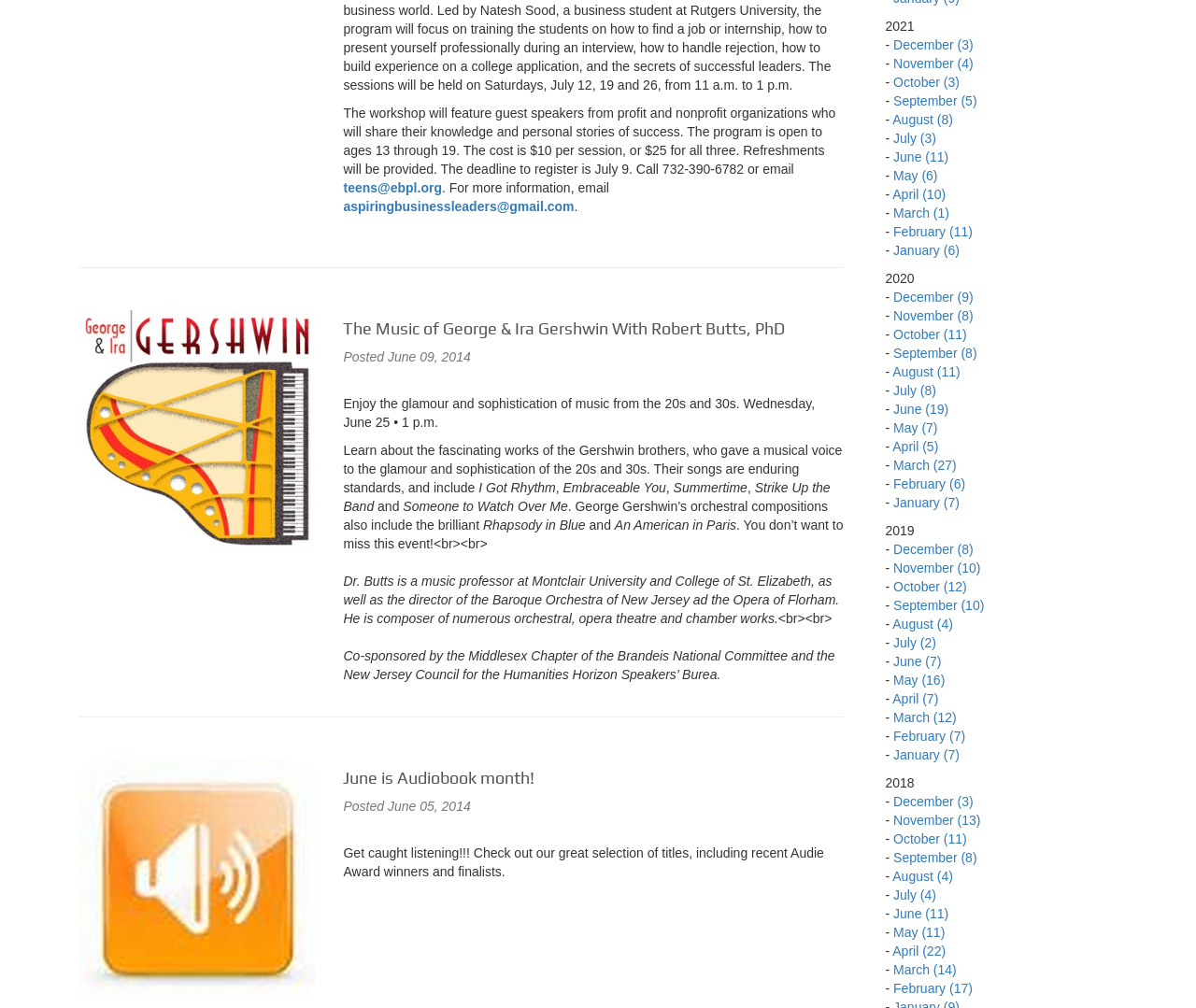Provide the bounding box coordinates for the UI element described in this sentence: "April (22)". The coordinates should be four float values between 0 and 1, i.e., [left, top, right, bottom].

[0.746, 0.936, 0.791, 0.951]